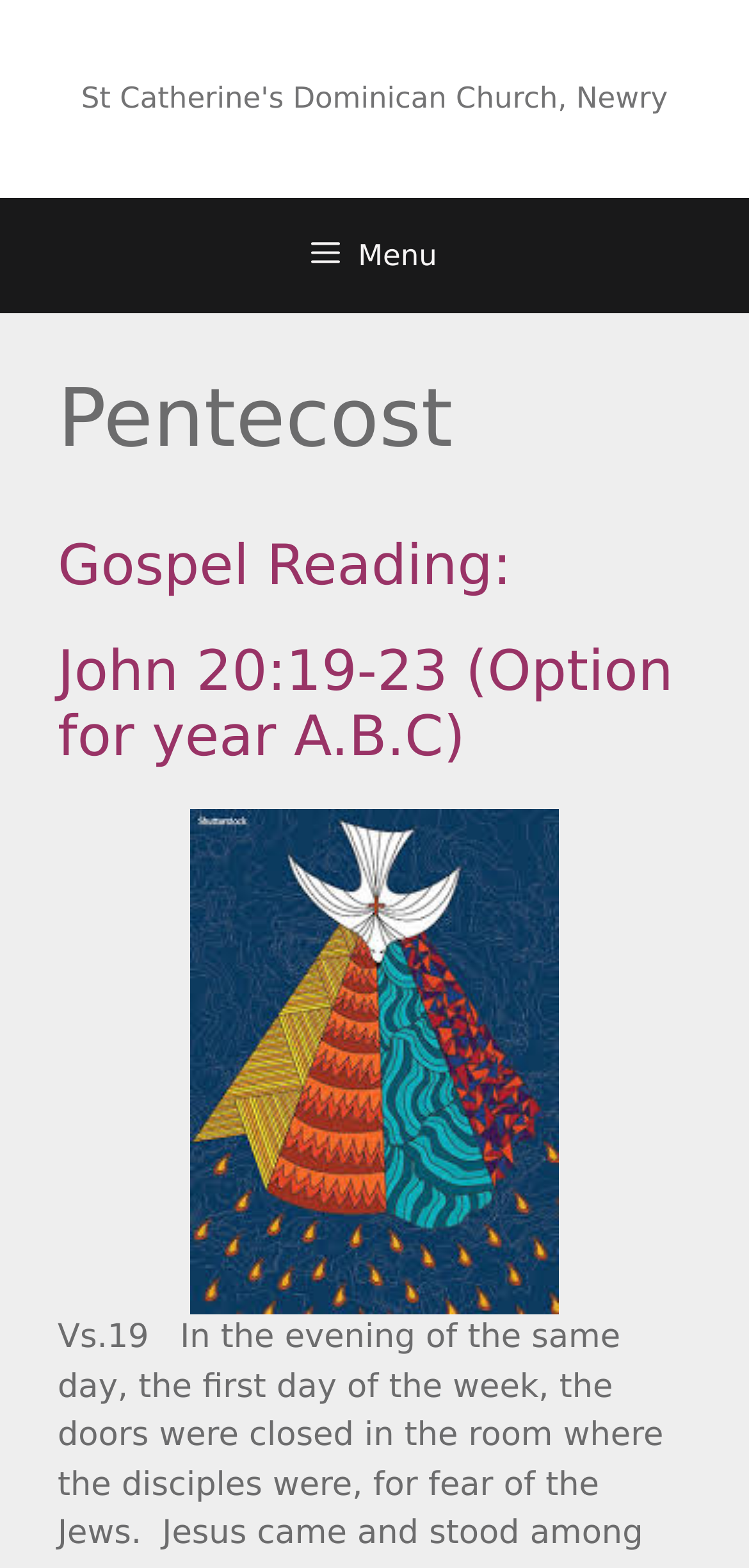For the following element description, predict the bounding box coordinates in the format (top-left x, top-left y, bottom-right x, bottom-right y). All values should be floating point numbers between 0 and 1. Description: Menu

[0.0, 0.126, 1.0, 0.199]